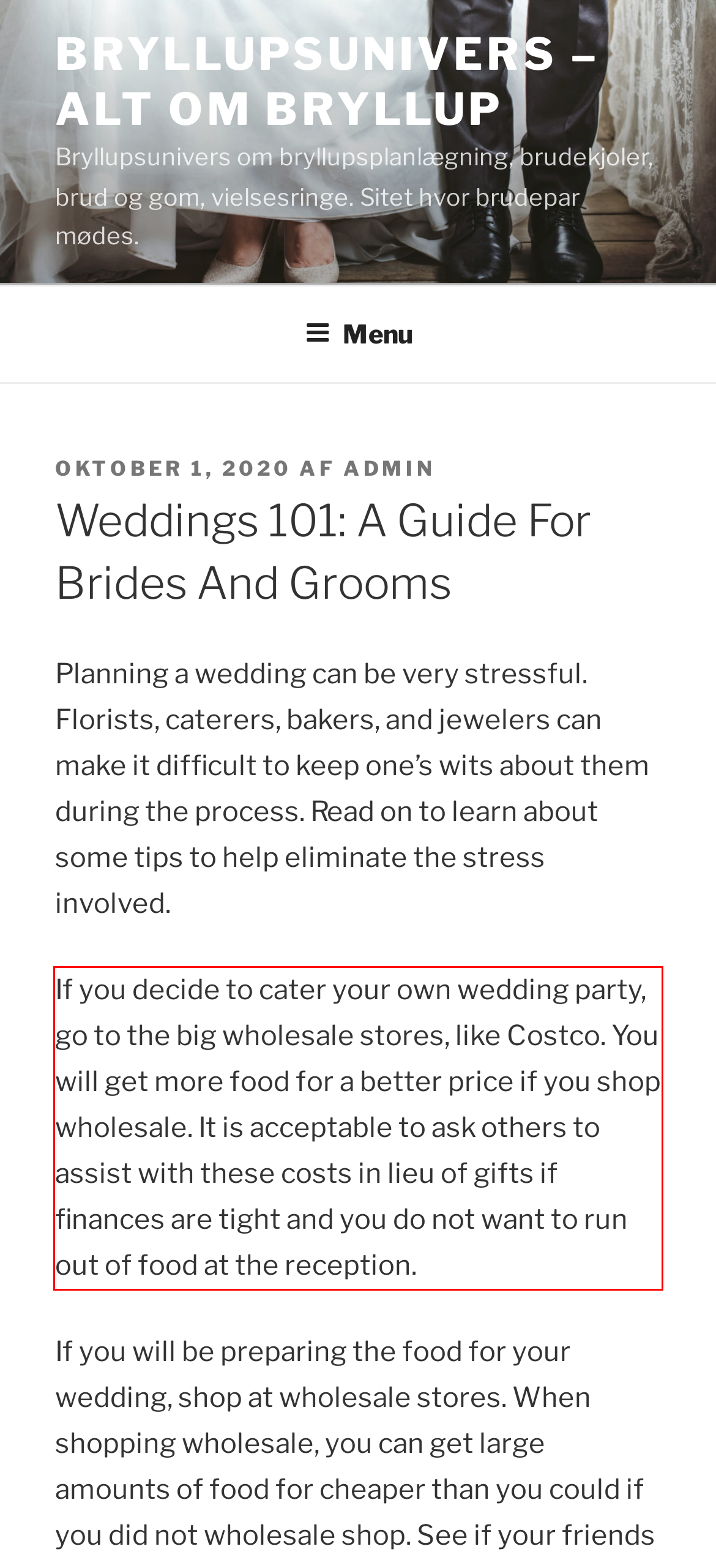Examine the webpage screenshot and use OCR to recognize and output the text within the red bounding box.

If you decide to cater your own wedding party, go to the big wholesale stores, like Costco. You will get more food for a better price if you shop wholesale. It is acceptable to ask others to assist with these costs in lieu of gifts if finances are tight and you do not want to run out of food at the reception.